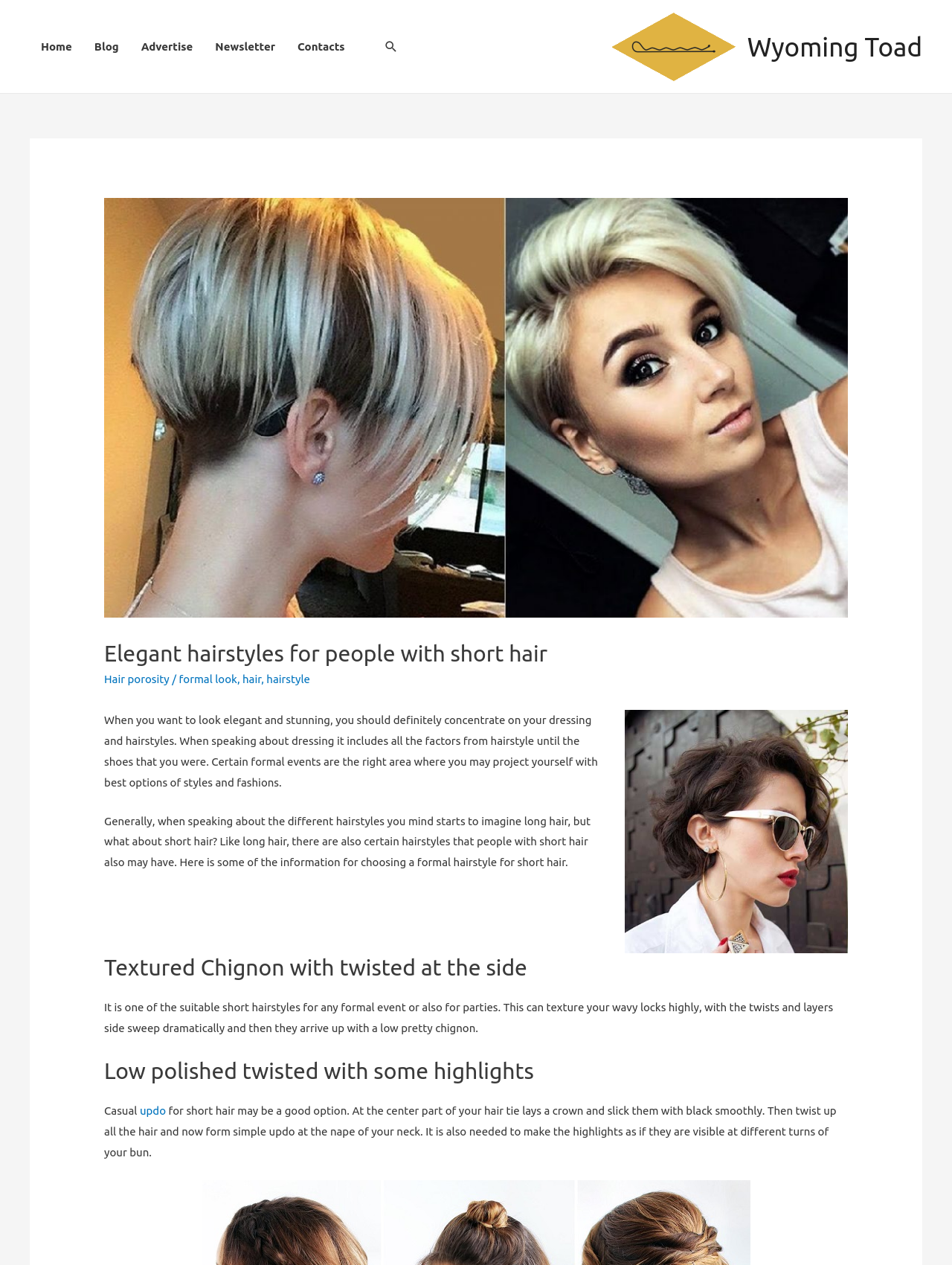Provide a brief response to the question using a single word or phrase: 
What is the location of the 'updo' in the 'Low polished twisted with some highlights' hairstyle?

At the nape of the neck